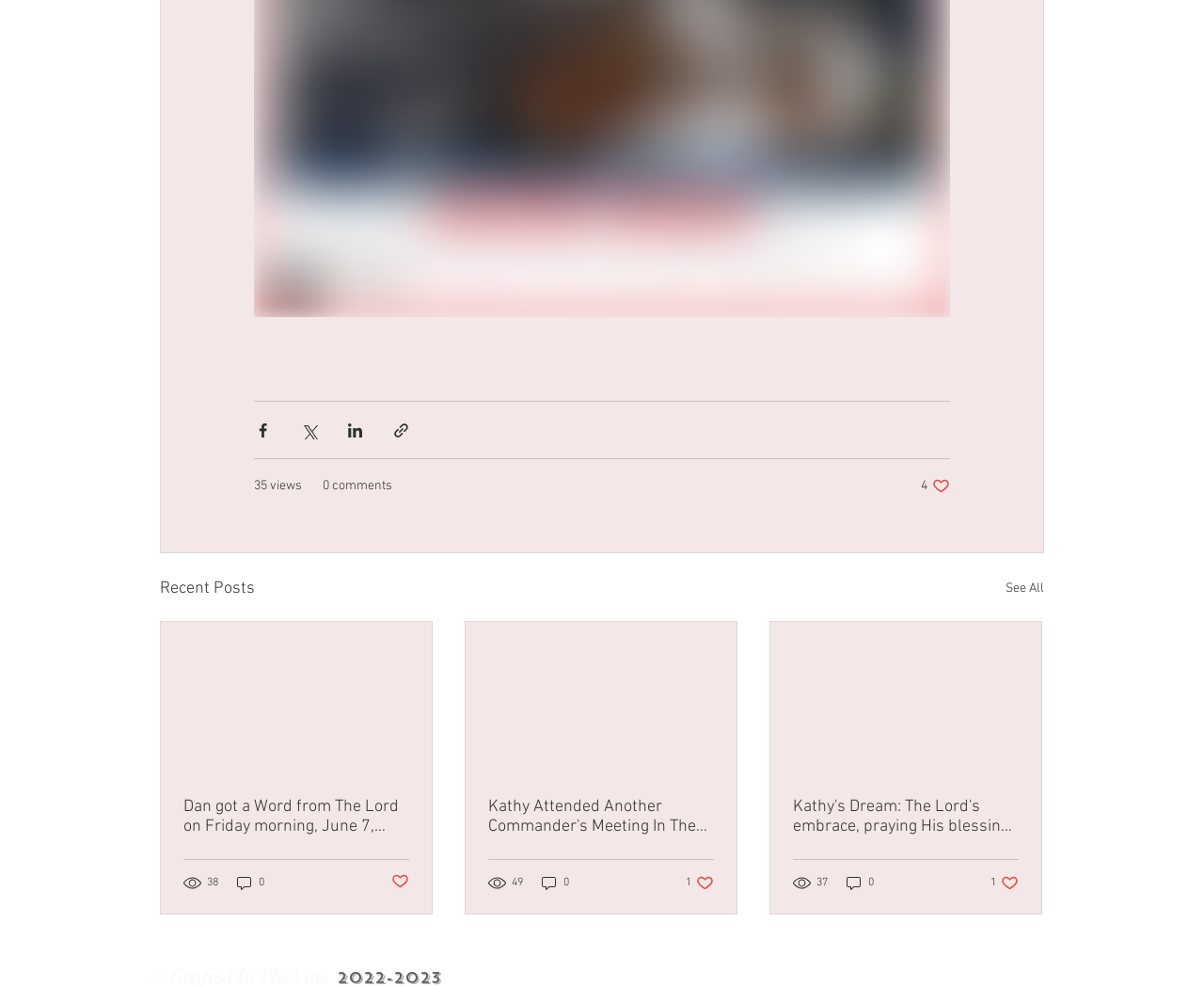Locate the bounding box coordinates of the clickable area to execute the instruction: "Connect with NLM". Provide the coordinates as four float numbers between 0 and 1, represented as [left, top, right, bottom].

None